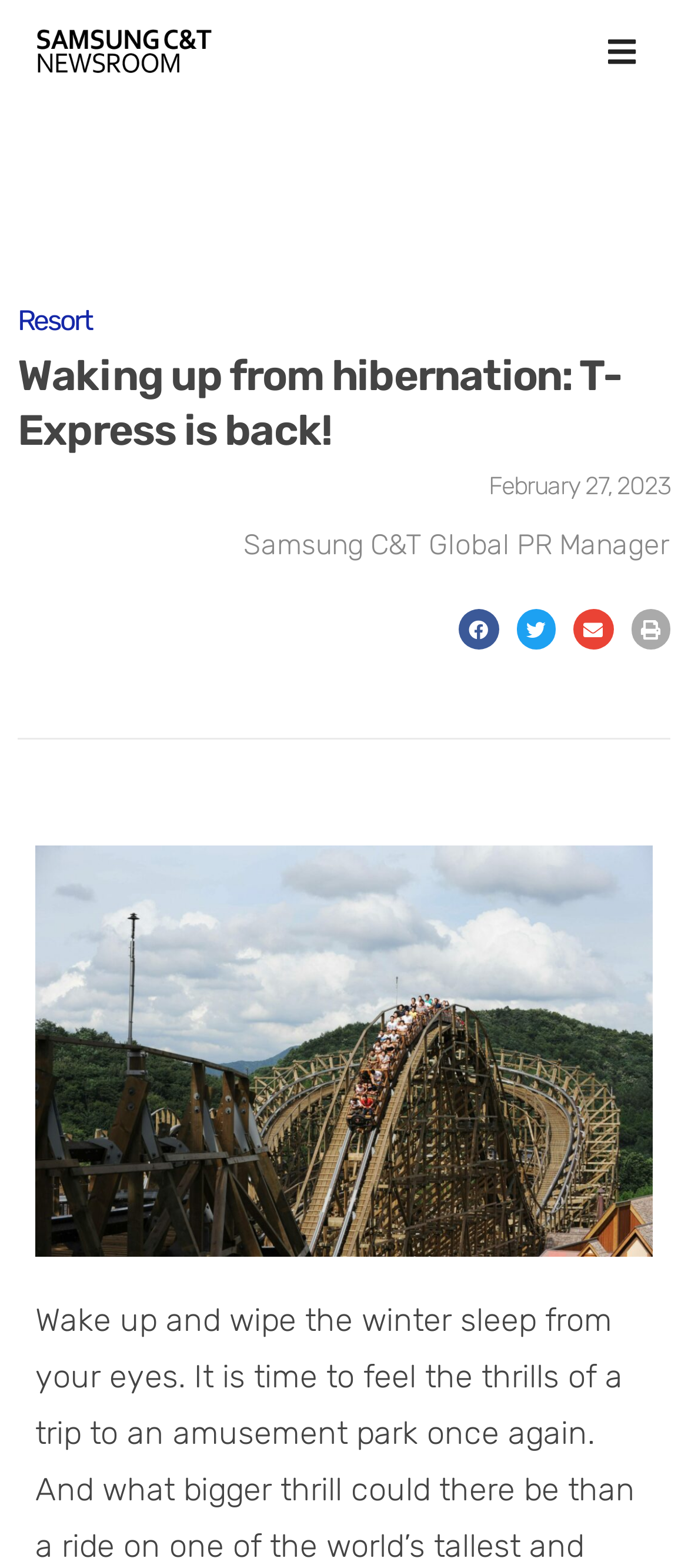How many links are there in the menu?
Using the visual information from the image, give a one-word or short-phrase answer.

2